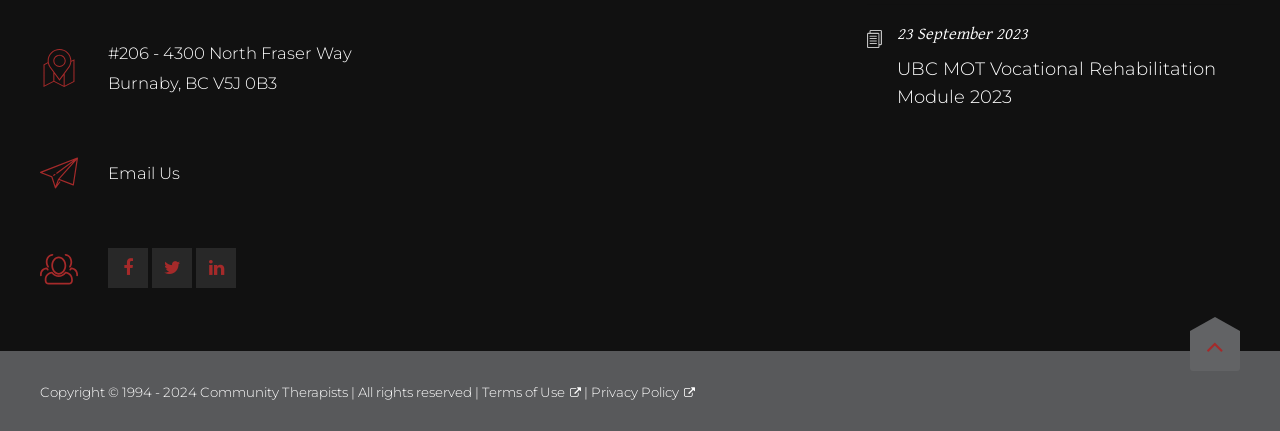Please determine the bounding box of the UI element that matches this description: title="facebook". The coordinates should be given as (top-left x, top-left y, bottom-right x, bottom-right y), with all values between 0 and 1.

[0.084, 0.575, 0.116, 0.668]